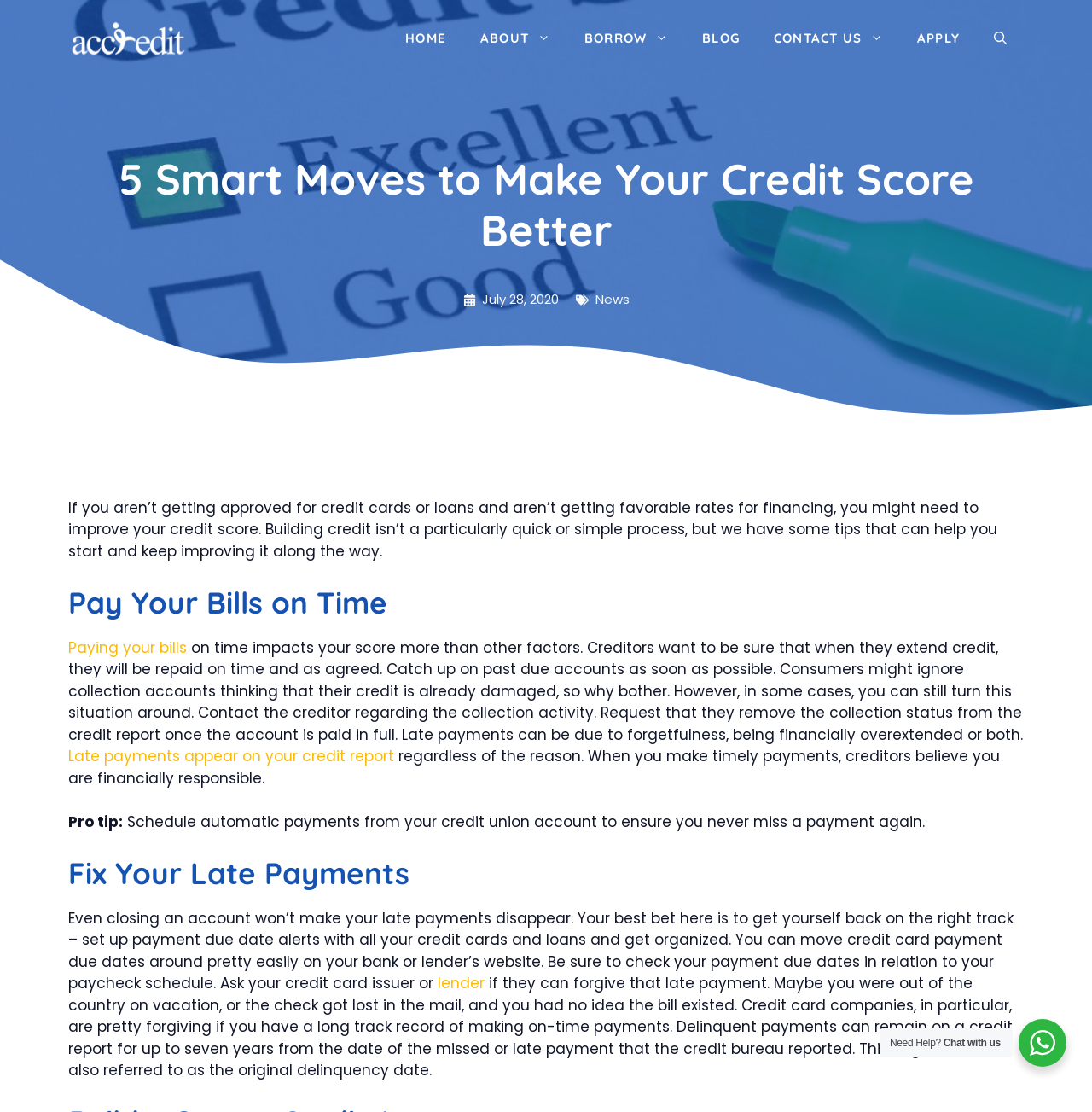Provide a one-word or short-phrase answer to the question:
What is the purpose of the 'Need Help?' section?

To chat with us